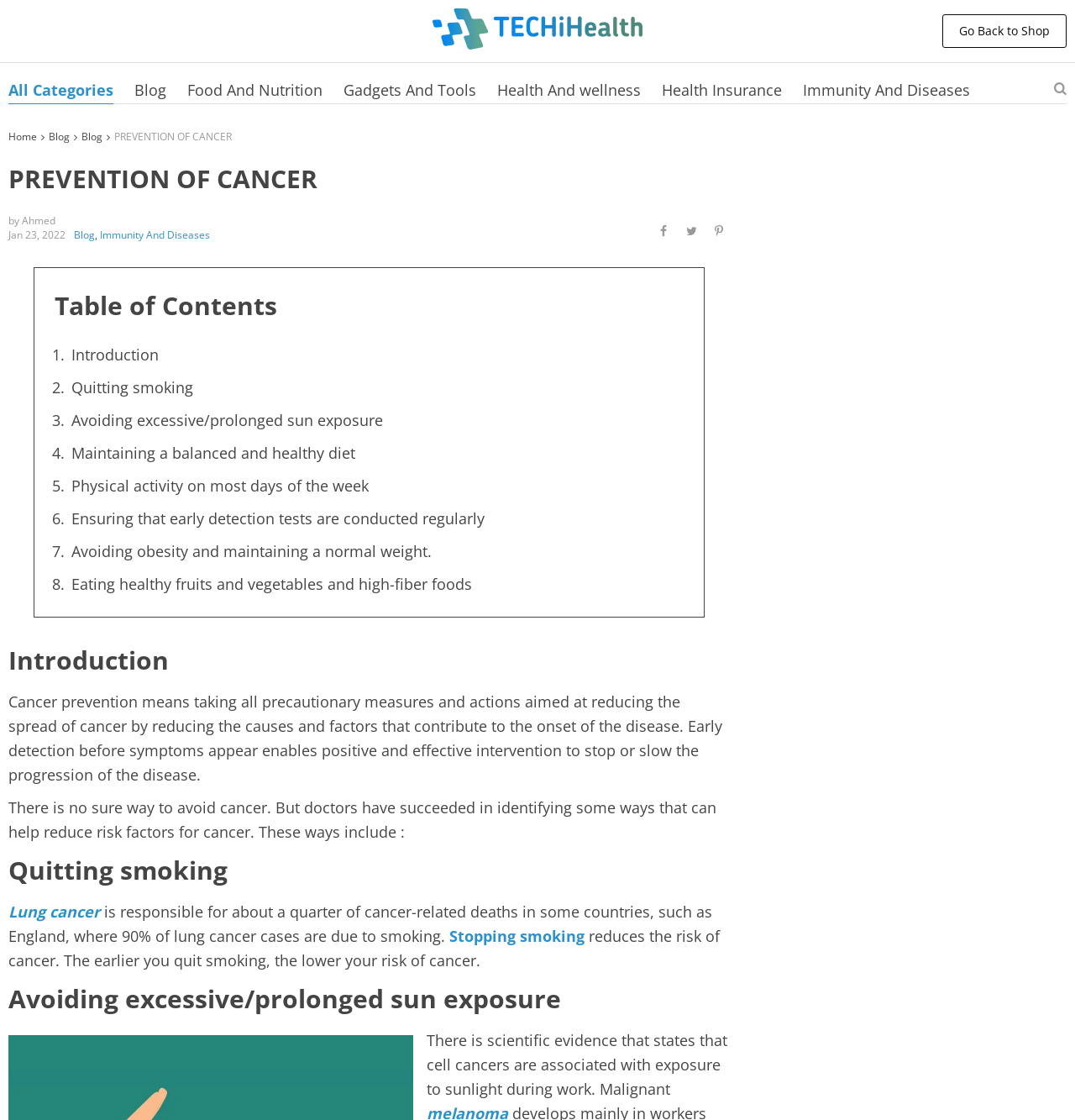Examine the image carefully and respond to the question with a detailed answer: 
What is the main topic of this webpage?

Based on the webpage's content, including the heading 'PREVENTION OF CANCER' and the text 'Cancer prevention means taking all precautionary measures and actions aimed at reducing the spread of cancer by reducing the causes and factors that contribute to the onset of the disease.', it is clear that the main topic of this webpage is cancer prevention.